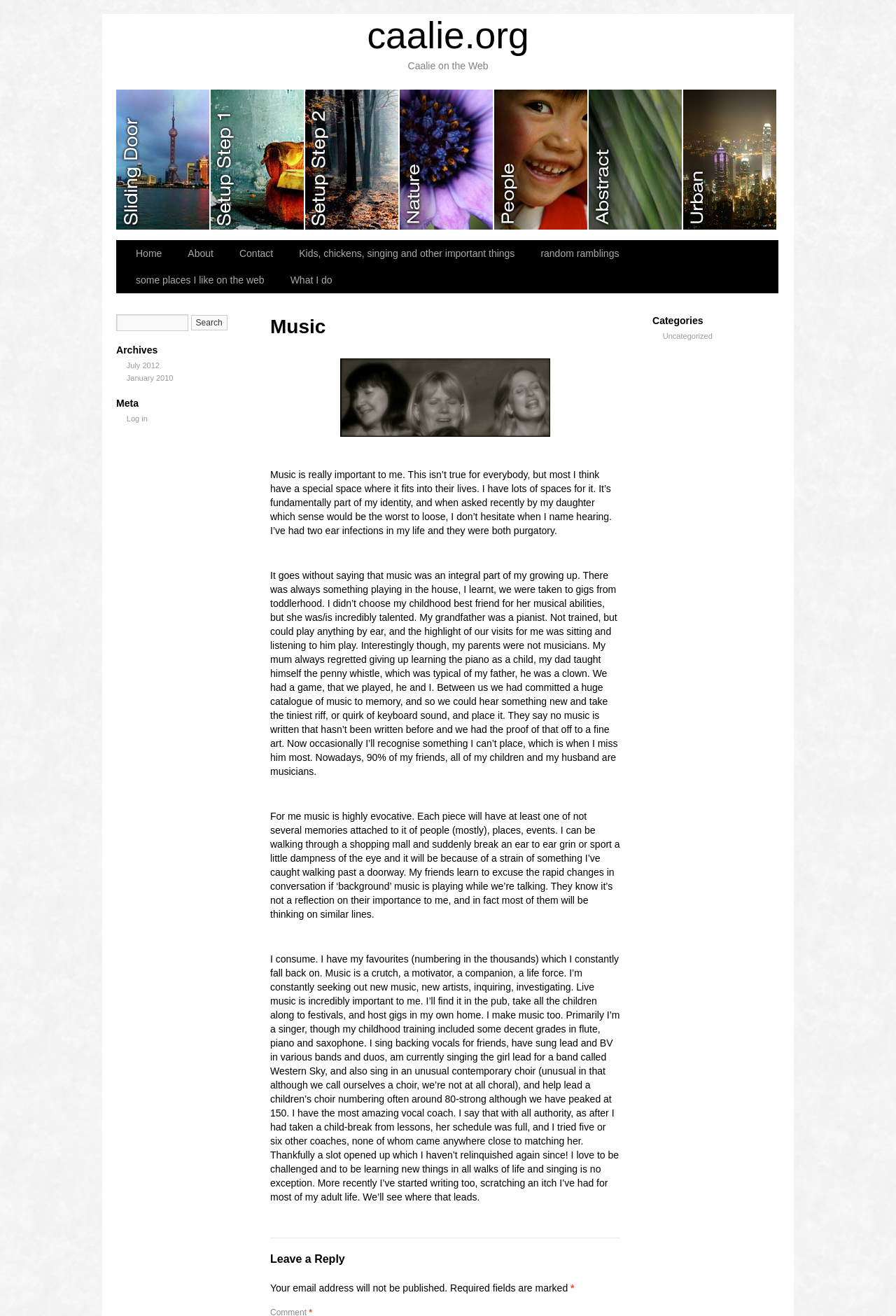Please specify the bounding box coordinates of the region to click in order to perform the following instruction: "Click on the 'Music' category".

[0.302, 0.239, 0.692, 0.26]